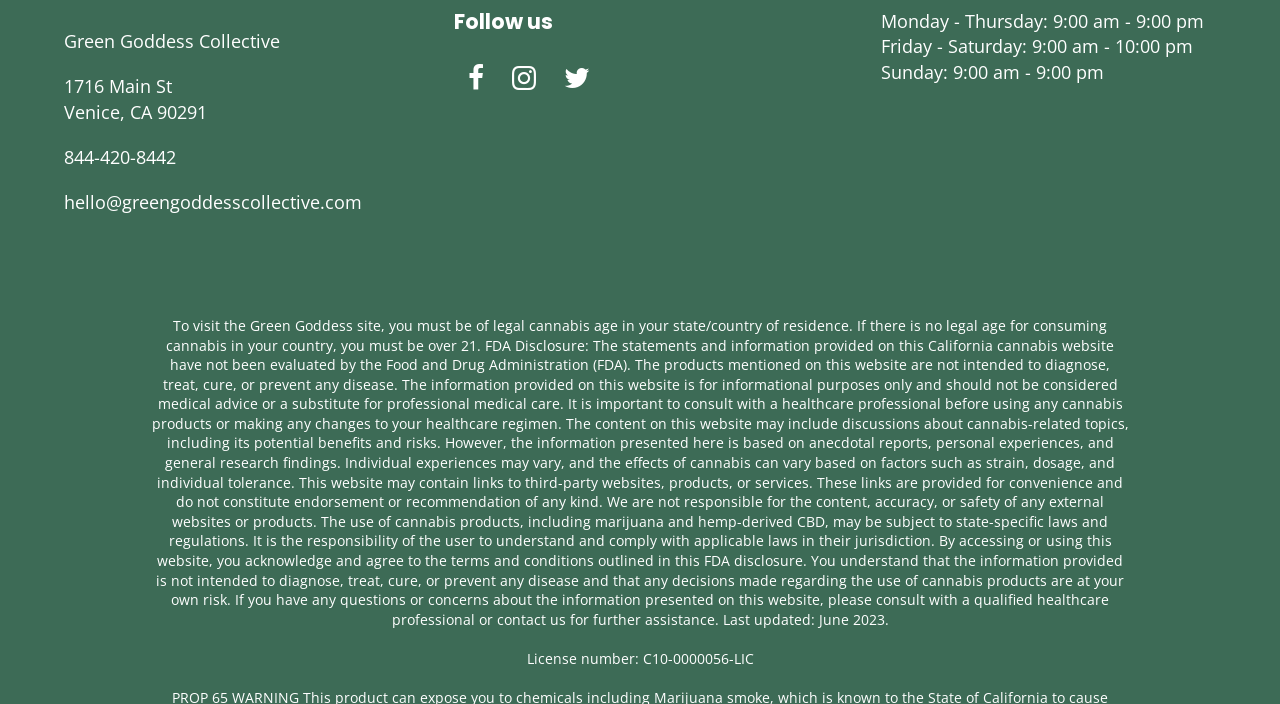What is the address of Green Goddess Collective?
Provide a detailed and extensive answer to the question.

I found the address by looking at the link element with the text '1716 Main St Venice, CA 90291' which is located at the top of the page.